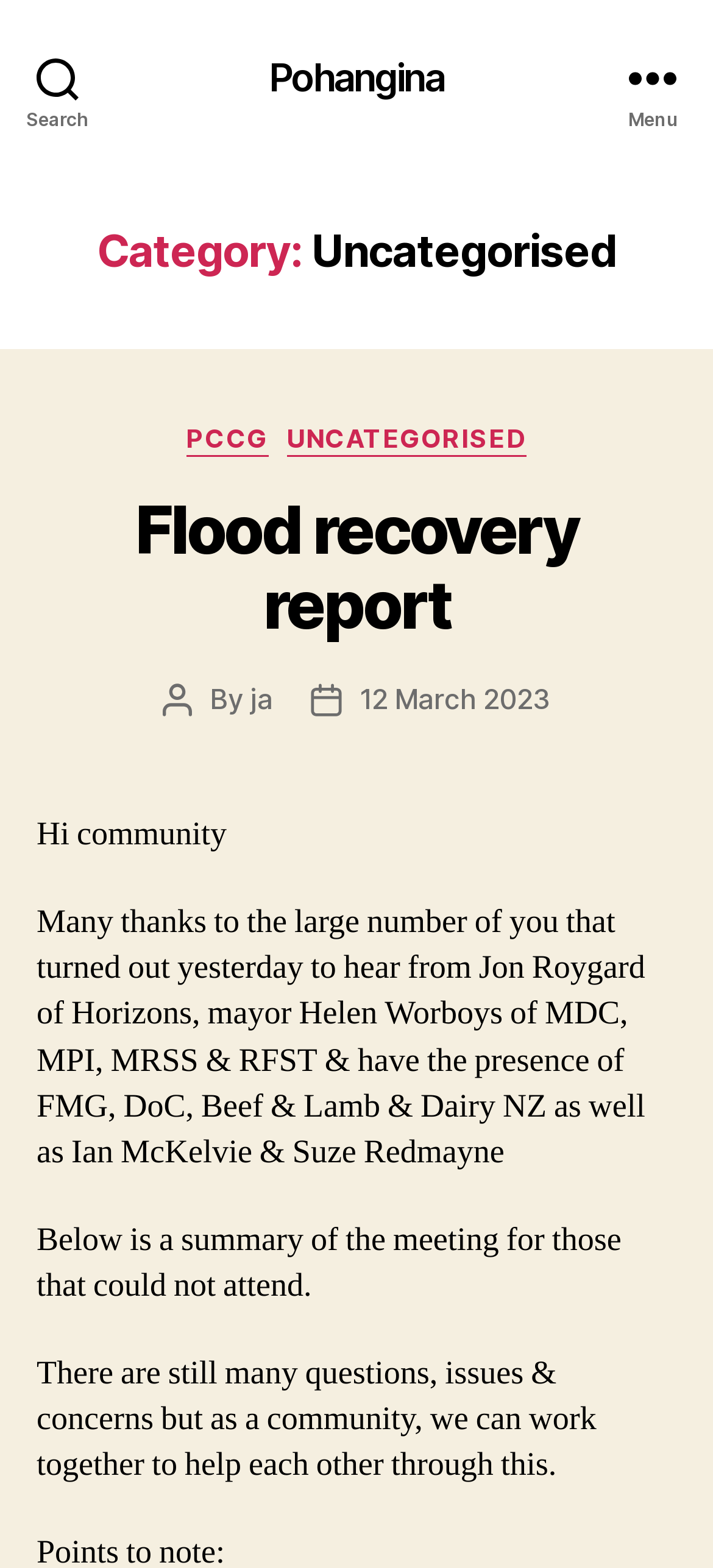Pinpoint the bounding box coordinates of the element that must be clicked to accomplish the following instruction: "Go to Jody Shapiro's website". The coordinates should be in the format of four float numbers between 0 and 1, i.e., [left, top, right, bottom].

None